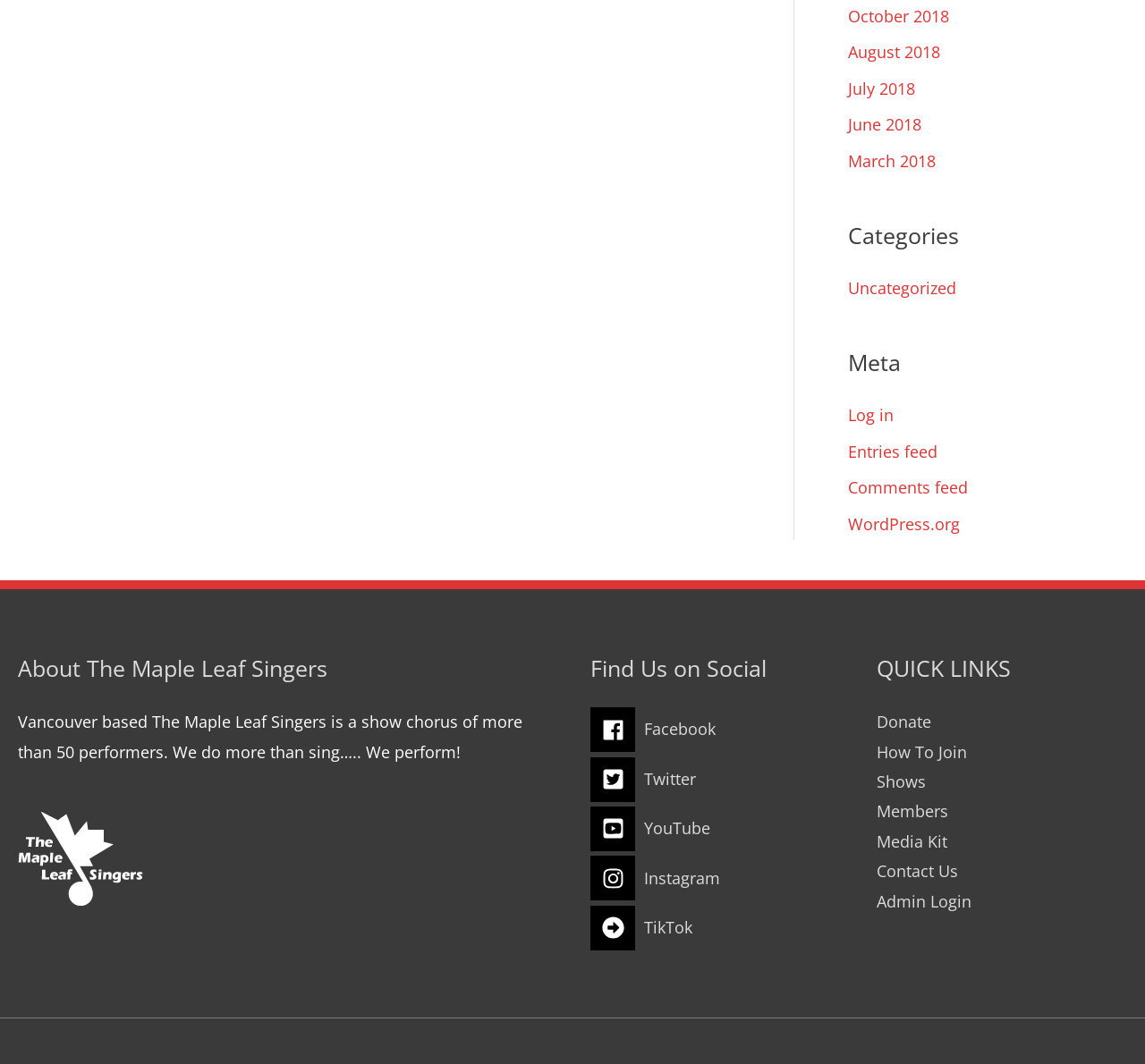Determine the bounding box for the UI element as described: "How To Join". The coordinates should be represented as four float numbers between 0 and 1, formatted as [left, top, right, bottom].

[0.766, 0.696, 0.845, 0.716]